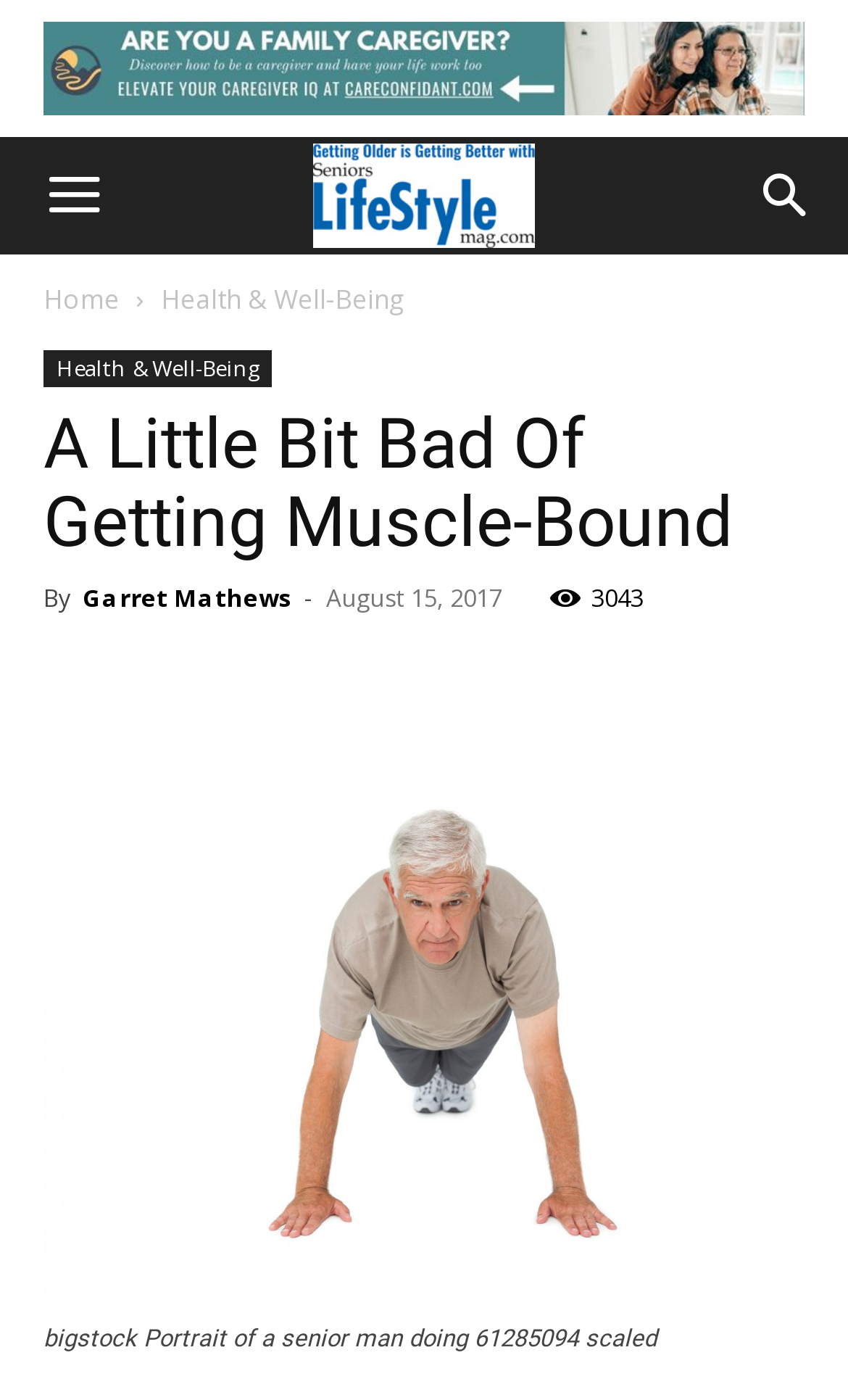Answer succinctly with a single word or phrase:
How many buttons are there in the top section?

2